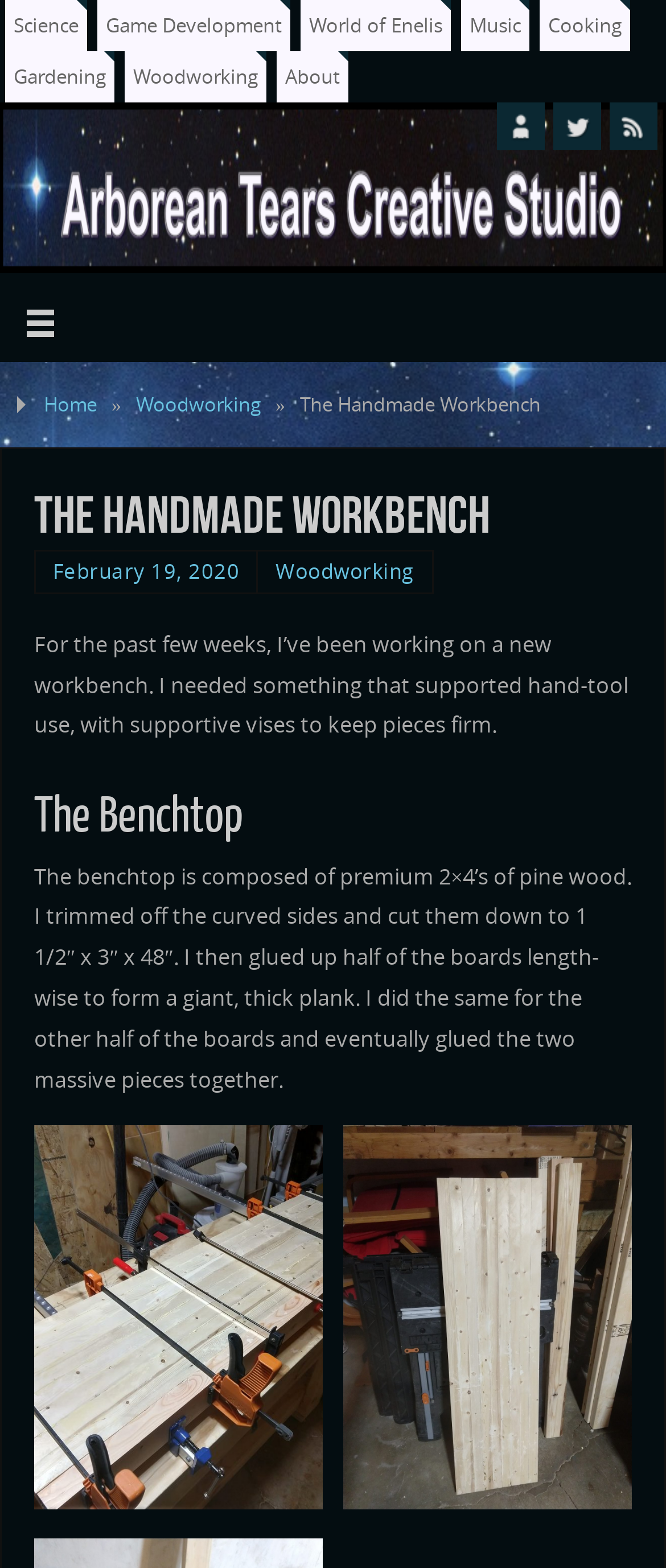Extract the primary headline from the webpage and present its text.

The Handmade Workbench